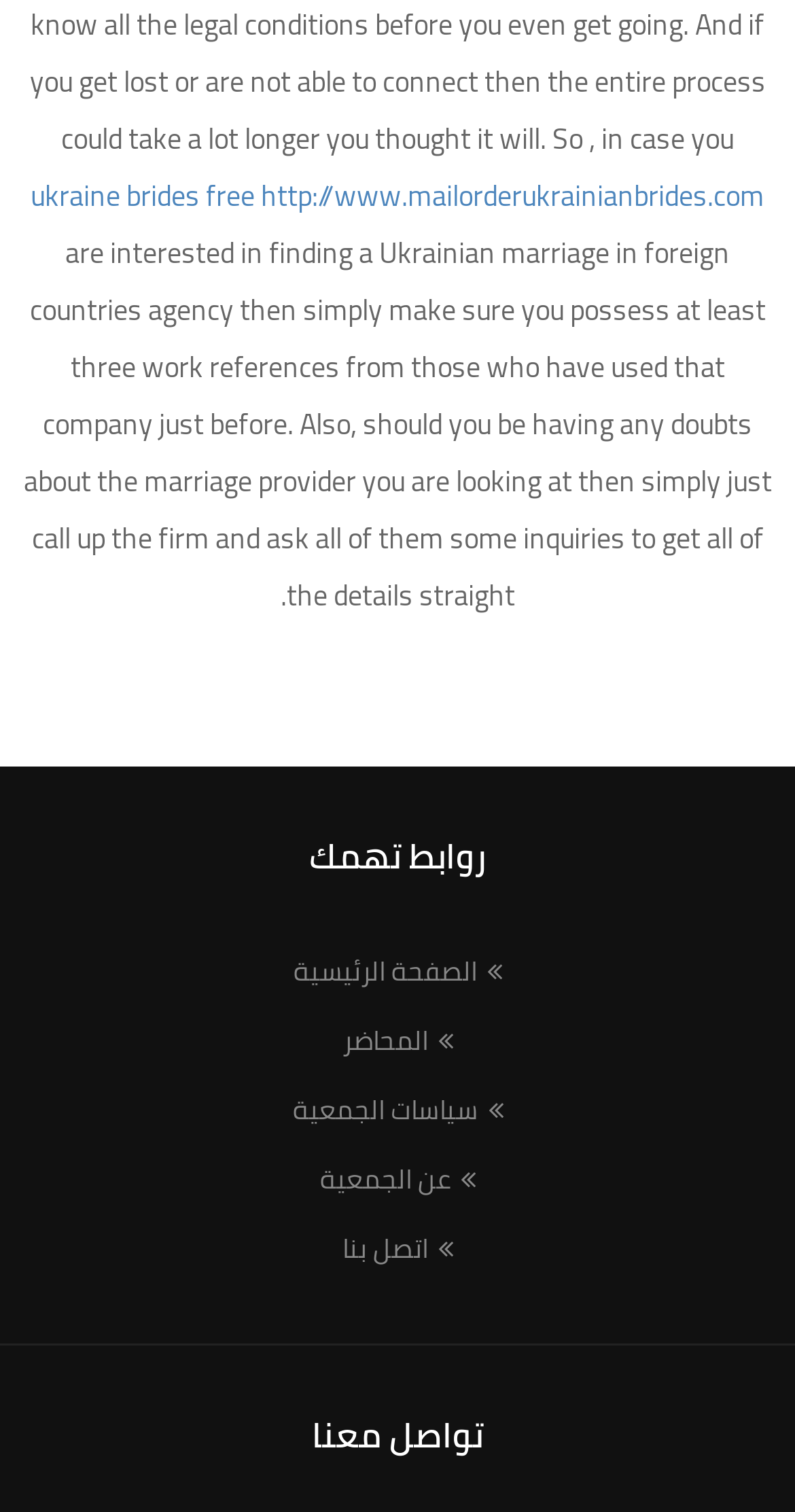Please provide a detailed answer to the question below by examining the image:
What is the topic of the section with the heading 'تواصل معنا'?

The heading 'تواصل معنا' translates to 'Contact us' in English, which suggests that the section is about contacting the organization or getting in touch with them.